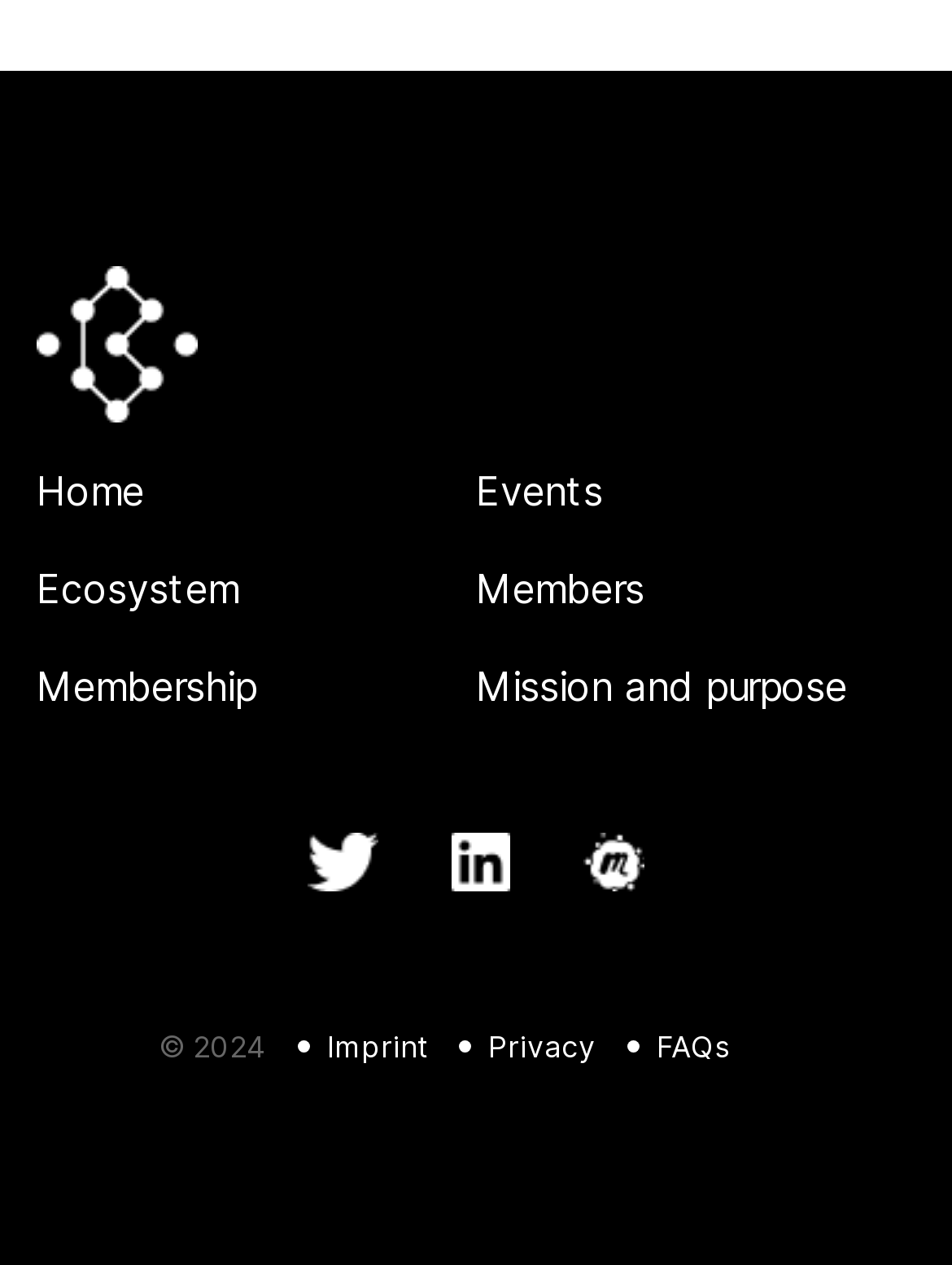How many empty links are in the middle row?
Answer briefly with a single word or phrase based on the image.

3